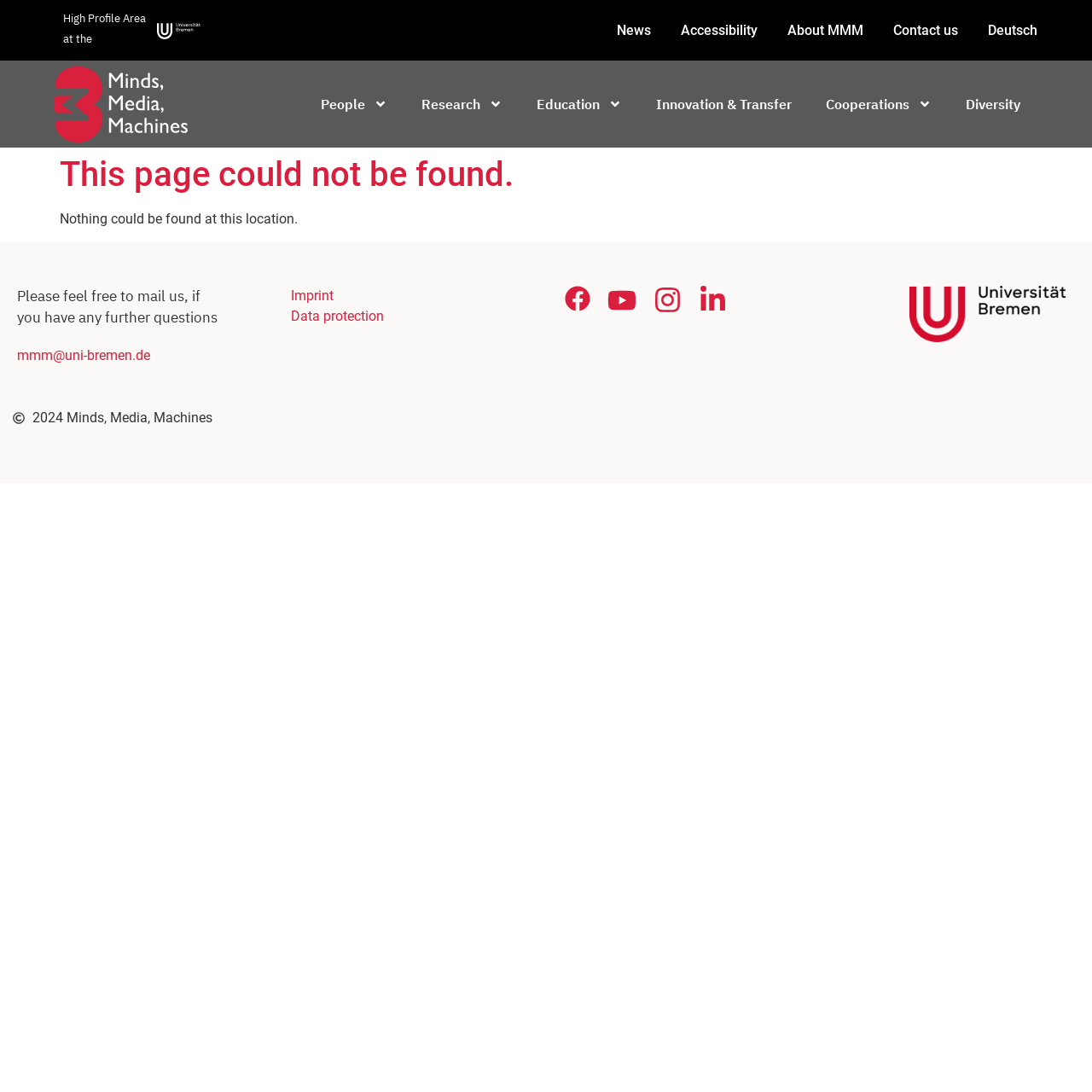Select the bounding box coordinates of the element I need to click to carry out the following instruction: "Click the mmm@uni-bremen.de email link".

[0.016, 0.318, 0.138, 0.333]